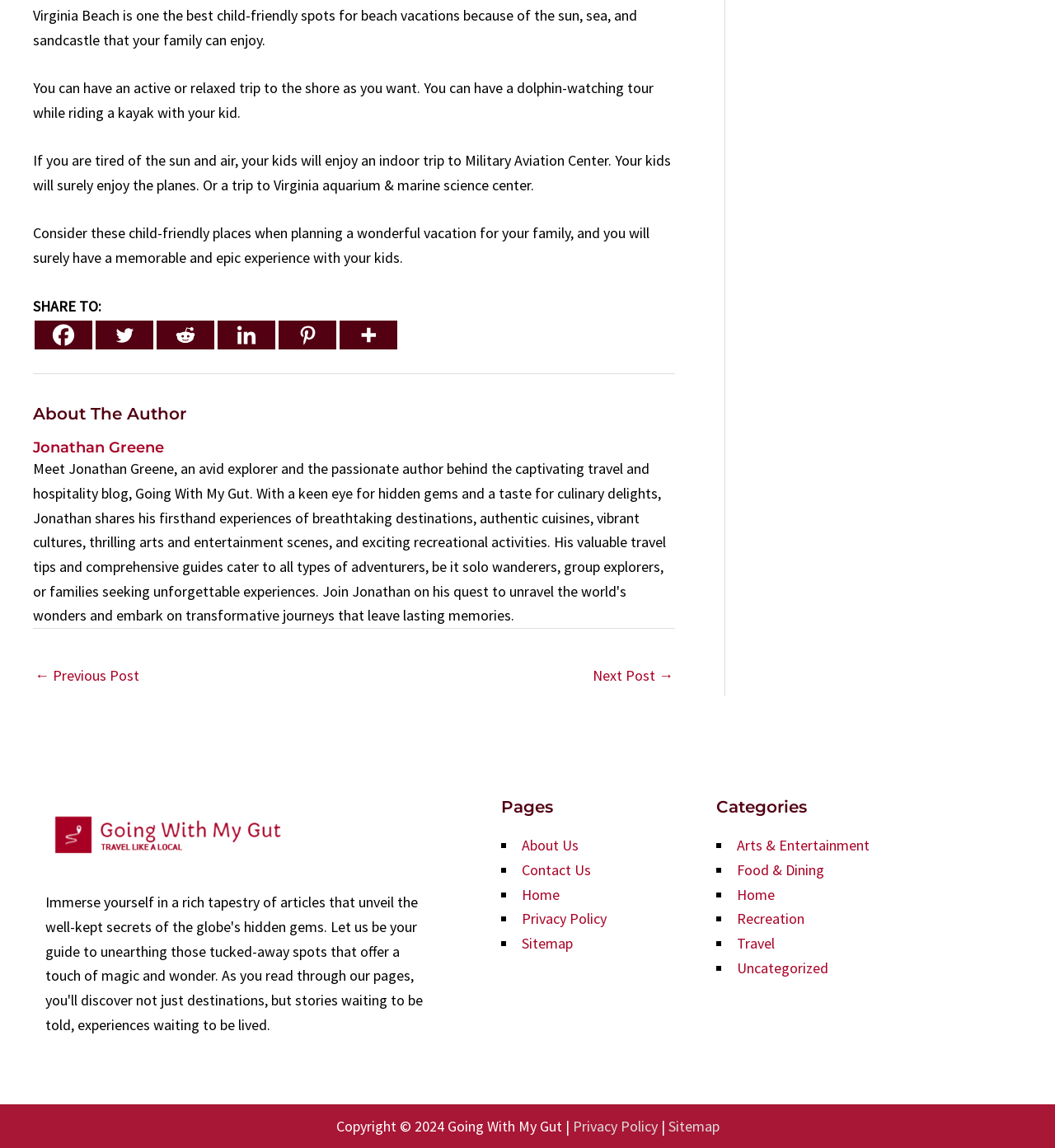Refer to the screenshot and give an in-depth answer to this question: What is the main topic of this webpage?

The main topic of this webpage is Virginia Beach, which is inferred from the static text elements at the top of the webpage that describe it as a child-friendly spot for beach vacations.